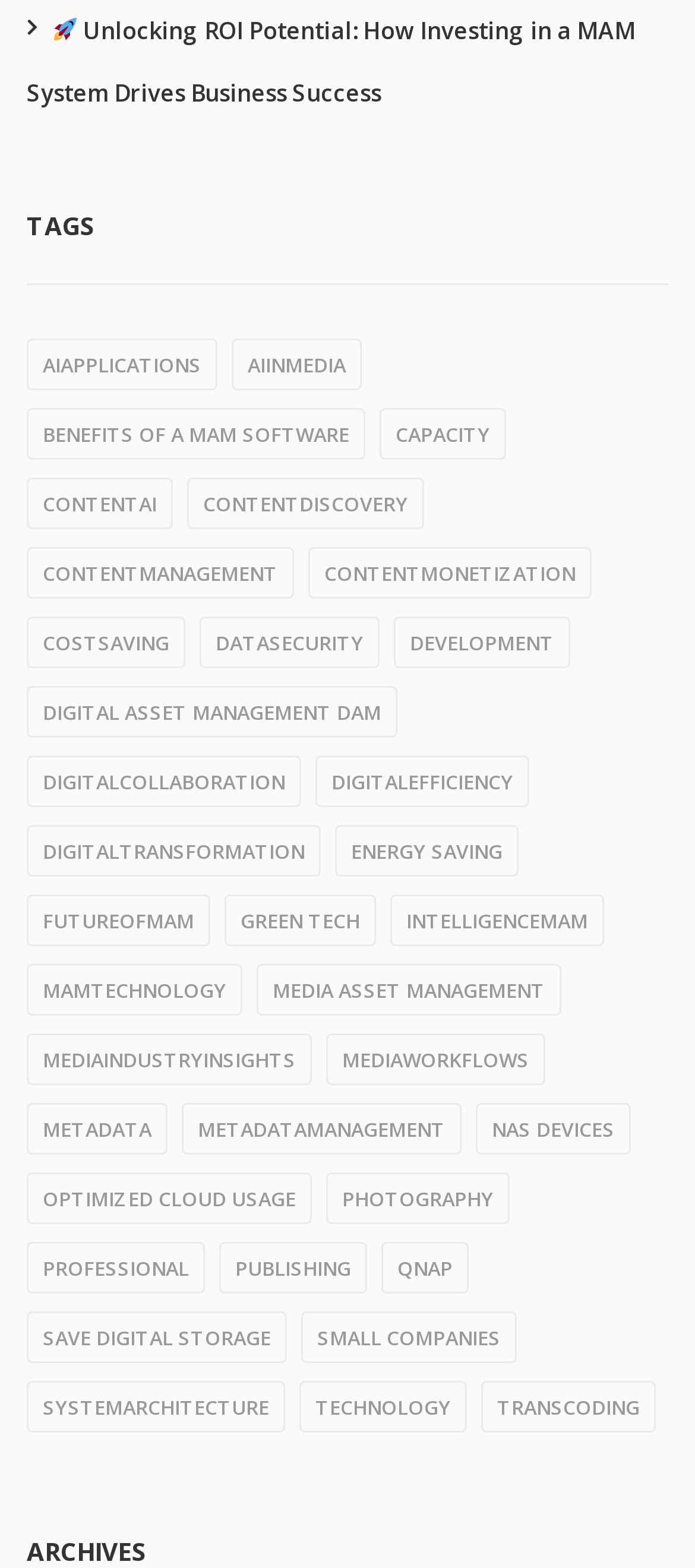Please determine the bounding box coordinates for the element with the description: "Main Menu".

None